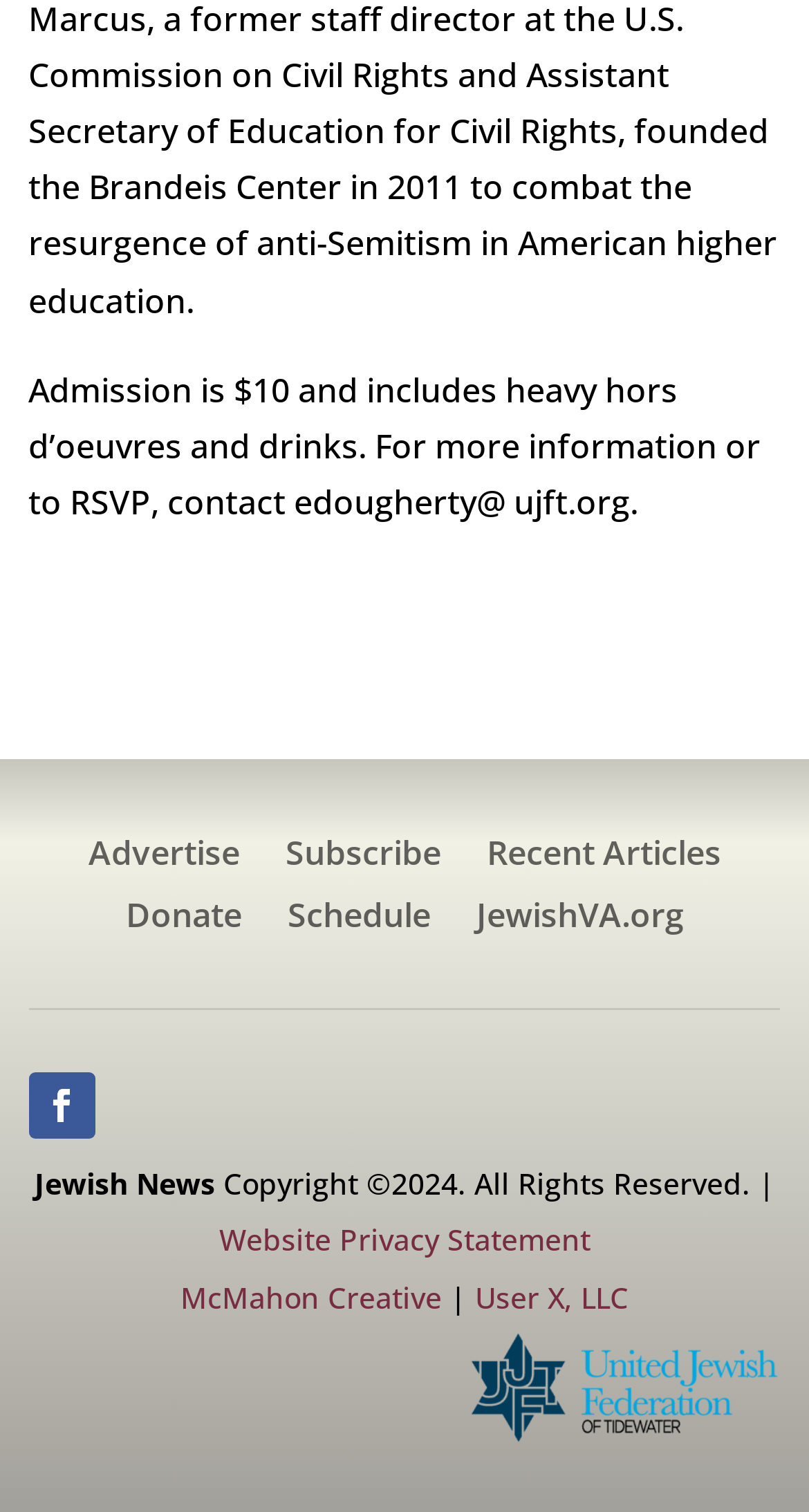Find the bounding box of the UI element described as follows: "Website Privacy Statement".

[0.271, 0.807, 0.729, 0.833]